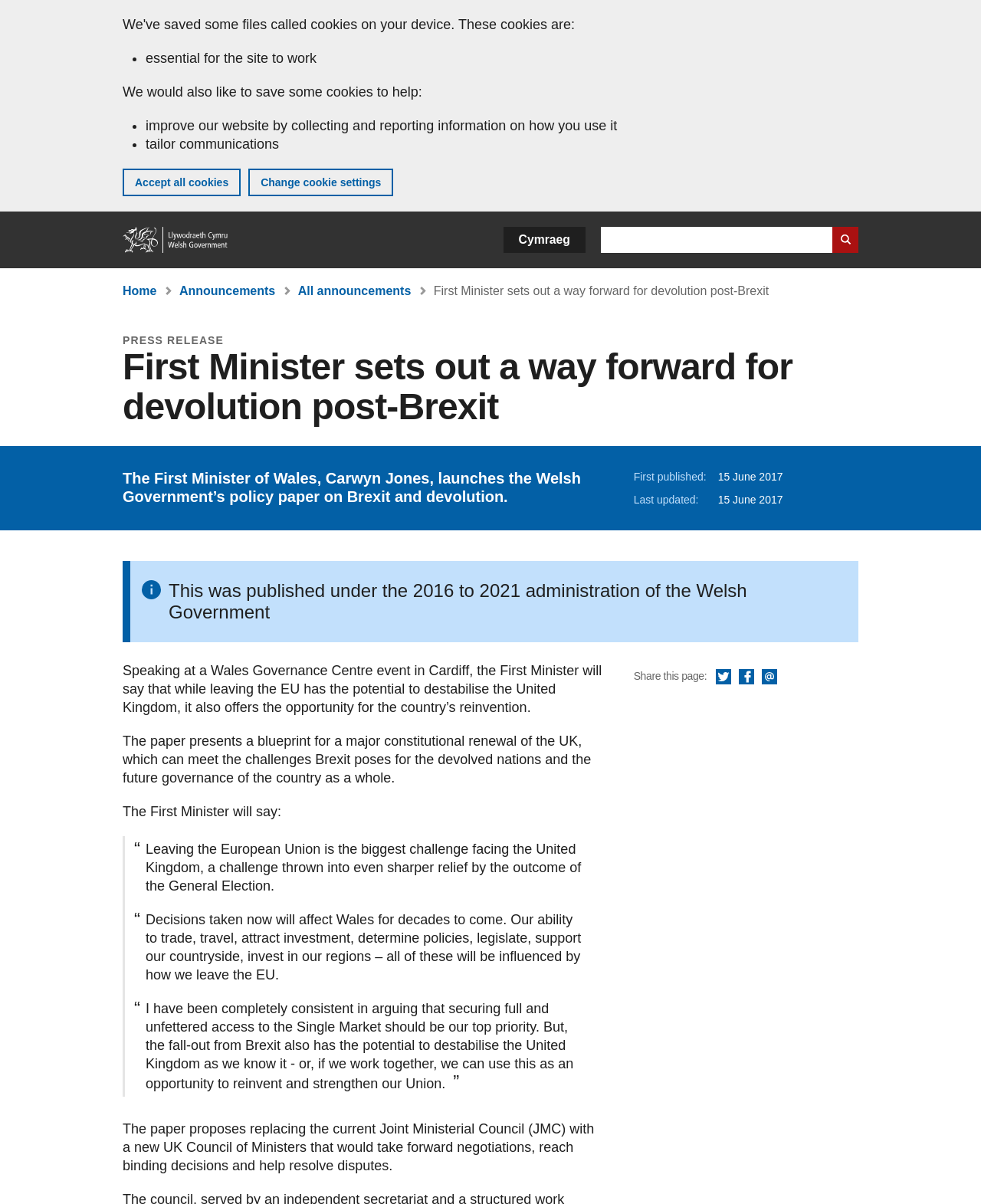Determine the bounding box of the UI component based on this description: "Share this page via Email". The bounding box coordinates should be four float values between 0 and 1, i.e., [left, top, right, bottom].

[0.777, 0.556, 0.792, 0.57]